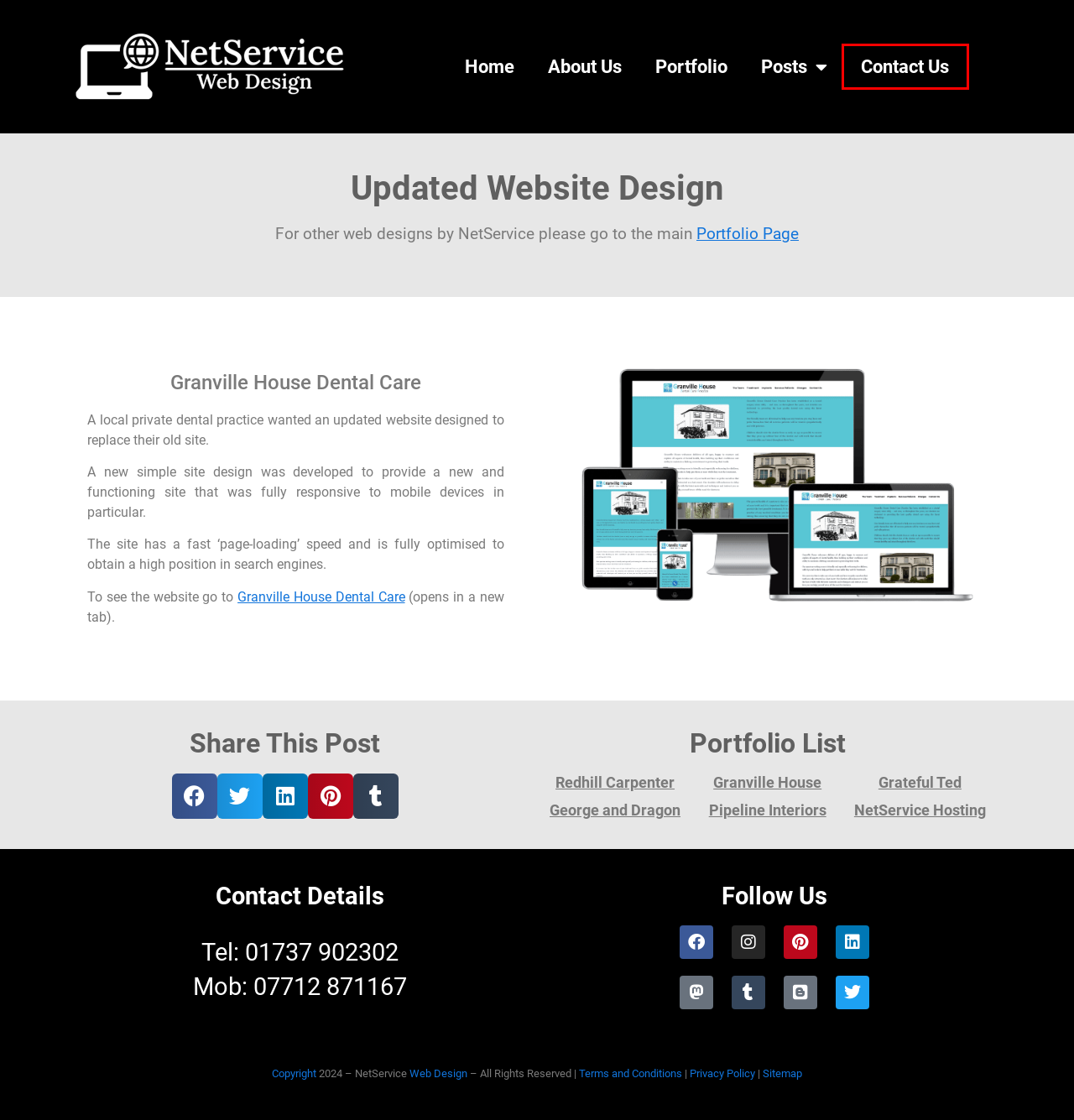Observe the webpage screenshot and focus on the red bounding box surrounding a UI element. Choose the most appropriate webpage description that corresponds to the new webpage after clicking the element in the bounding box. Here are the candidates:
A. Contact Us - NetService Web Design - Web Design Redhill
B. NetService Web Design - Web Design Redhill - Reigate
C. Web Design Portfolio - George and Dragon - Web Design
D. Terms and Conditions - NetService - Web Design Redhill
E. About Us - NetService Web Design - Web Design Redhill
F. Copyright Notice - NetService - Web Design Redhill
G. Web Design - NetService Web Design - Web Design Redhill
H. Home - Granville House Dental Care

A